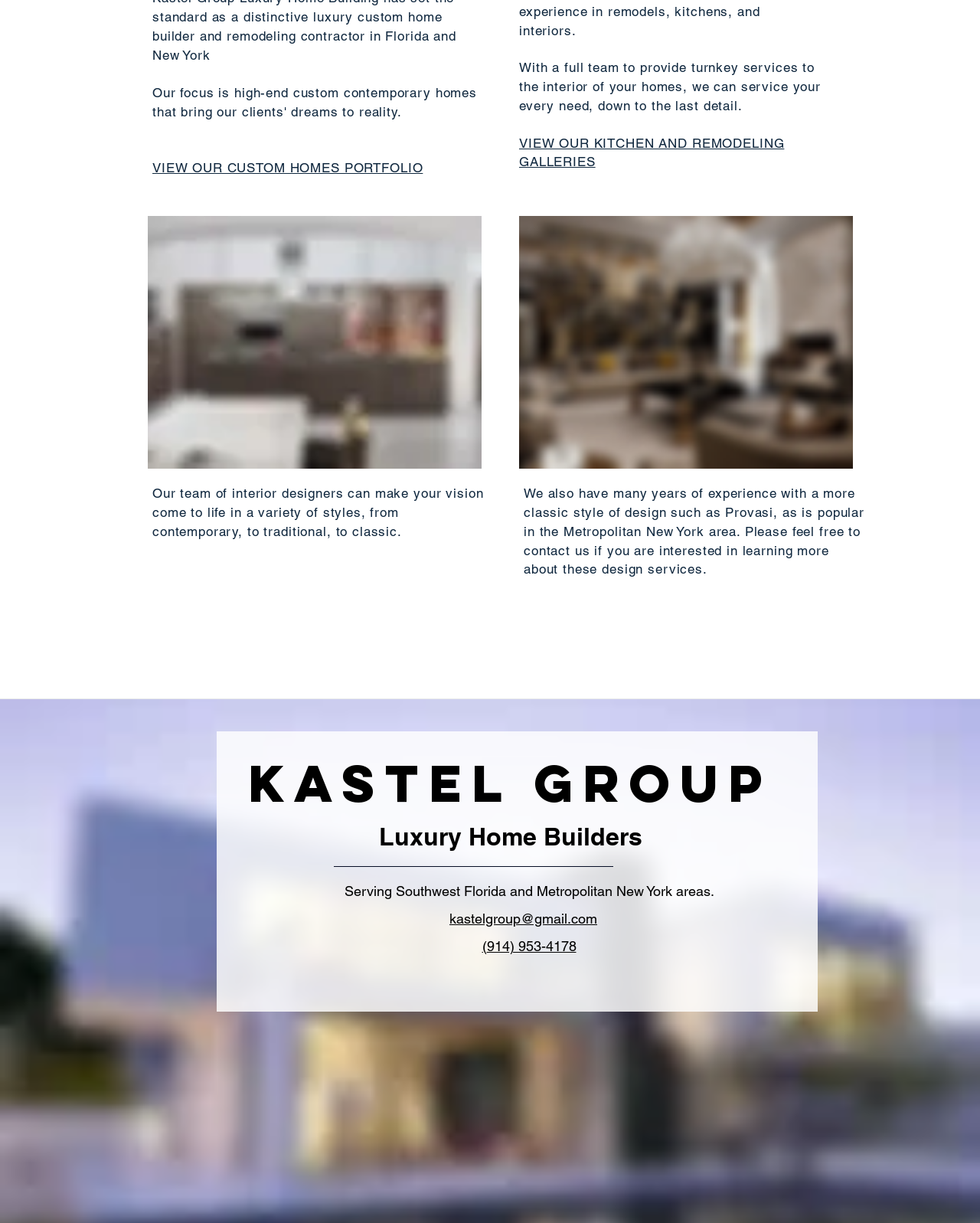What type of services does Kastel Group provide?
Based on the image, please offer an in-depth response to the question.

Based on the webpage, Kastel Group provides interior design and home building services, as mentioned in the text 'With a full team to provide turnkey services to the interior of your homes, we can service your every need, down to the last detail.' and 'Our team of interior designers can make your vision come to life in a variety of styles, from contemporary, to traditional, to classic.'